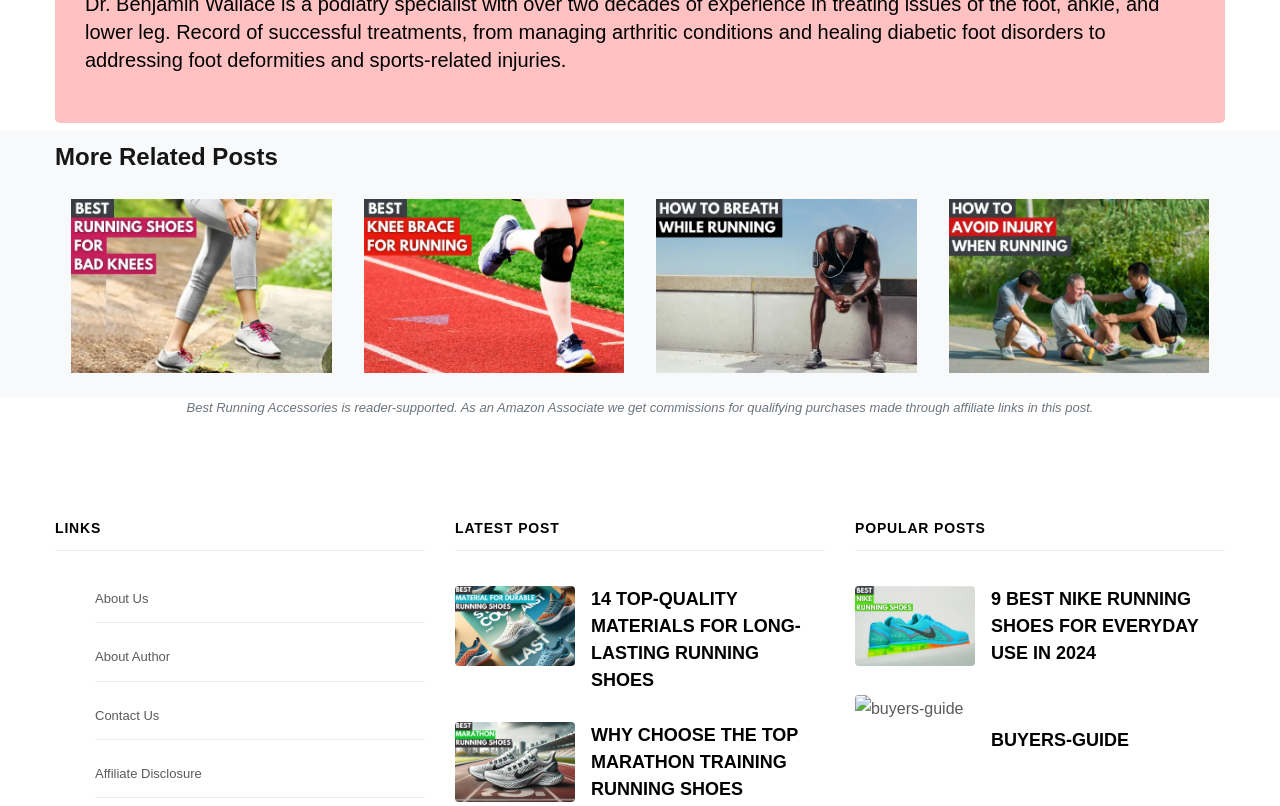Find the bounding box coordinates for the UI element whose description is: "Science". The coordinates should be four float numbers between 0 and 1, in the format [left, top, right, bottom].

None